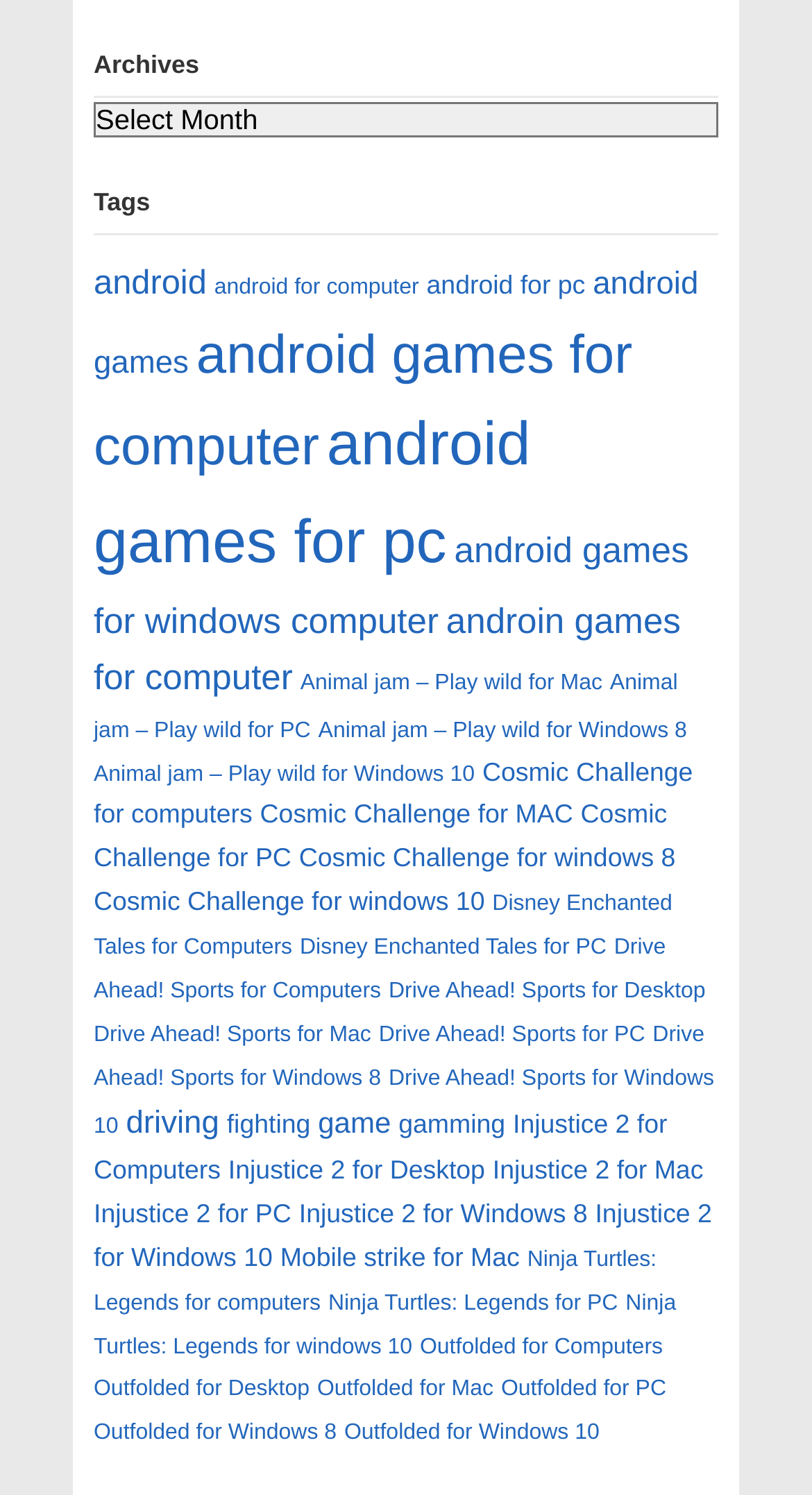Is there a category for 'Outfolded' games on Windows 8?
Look at the image and respond to the question as thoroughly as possible.

I searched the link texts and found a link with the text 'Outfolded for Windows 8 (2 items)', which indicates that there is a category for 'Outfolded' games on Windows 8.